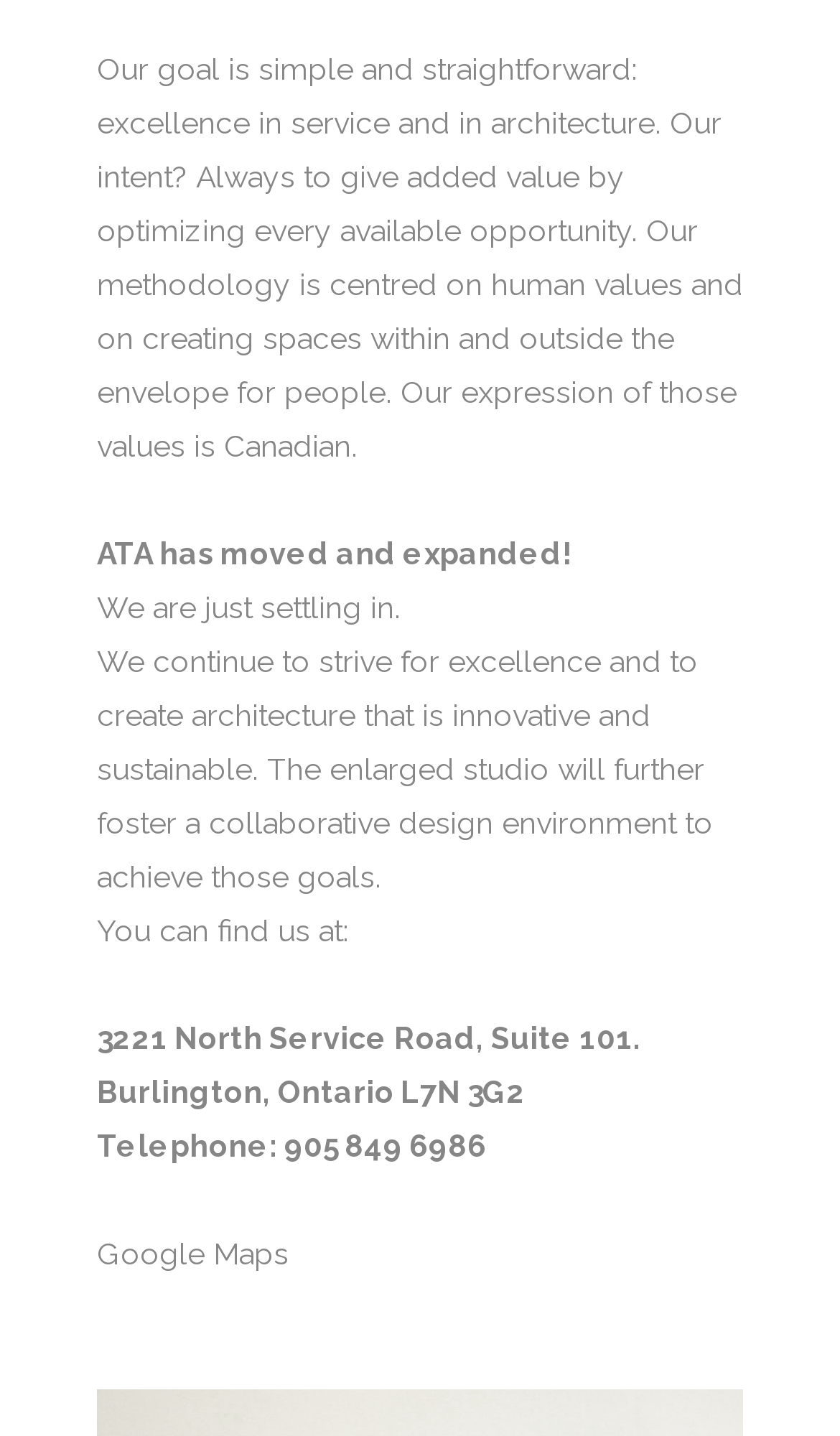What is the company's methodology centered on?
Give a one-word or short-phrase answer derived from the screenshot.

Human values